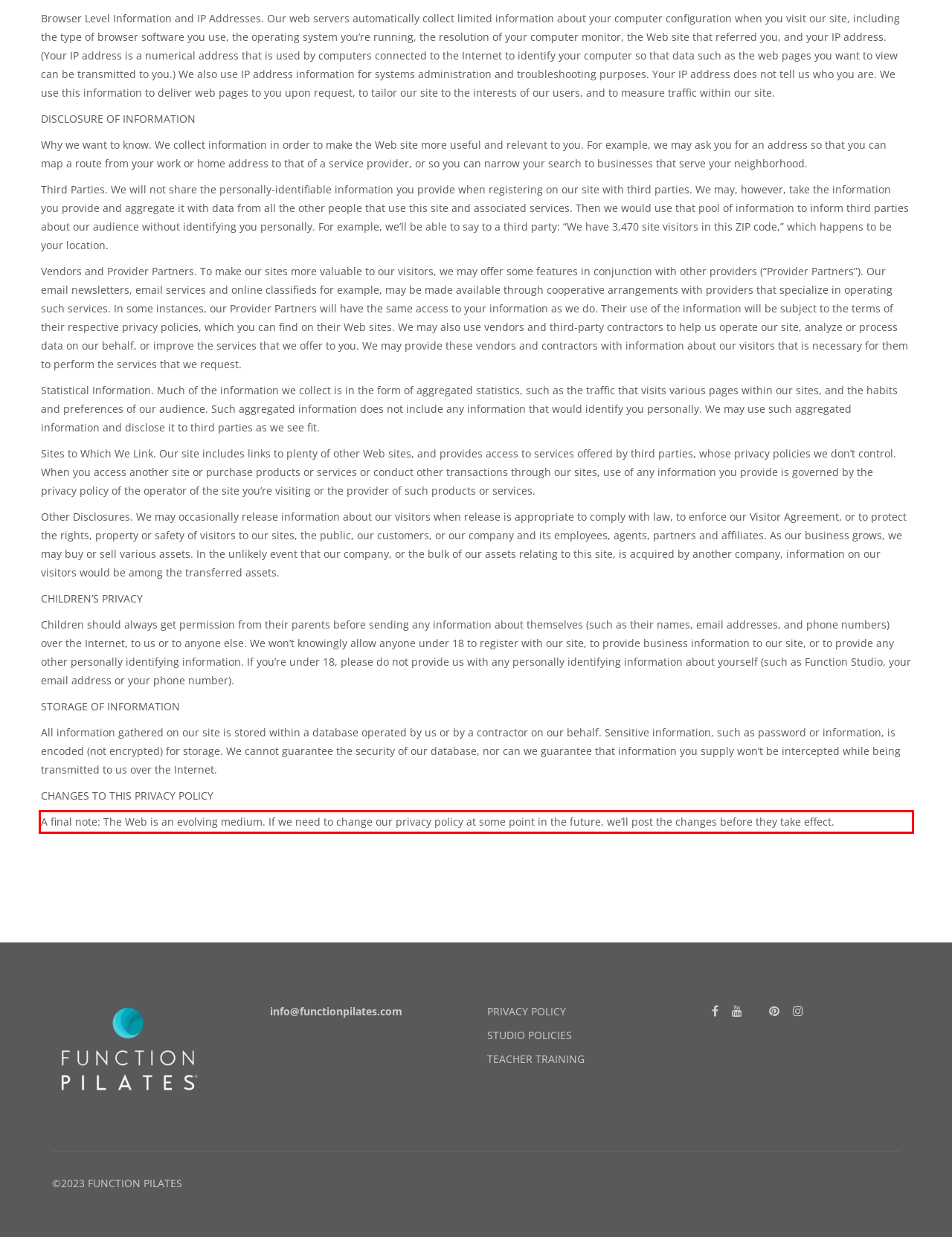Given the screenshot of the webpage, identify the red bounding box, and recognize the text content inside that red bounding box.

A final note: The Web is an evolving medium. If we need to change our privacy policy at some point in the future, we’ll post the changes before they take effect.